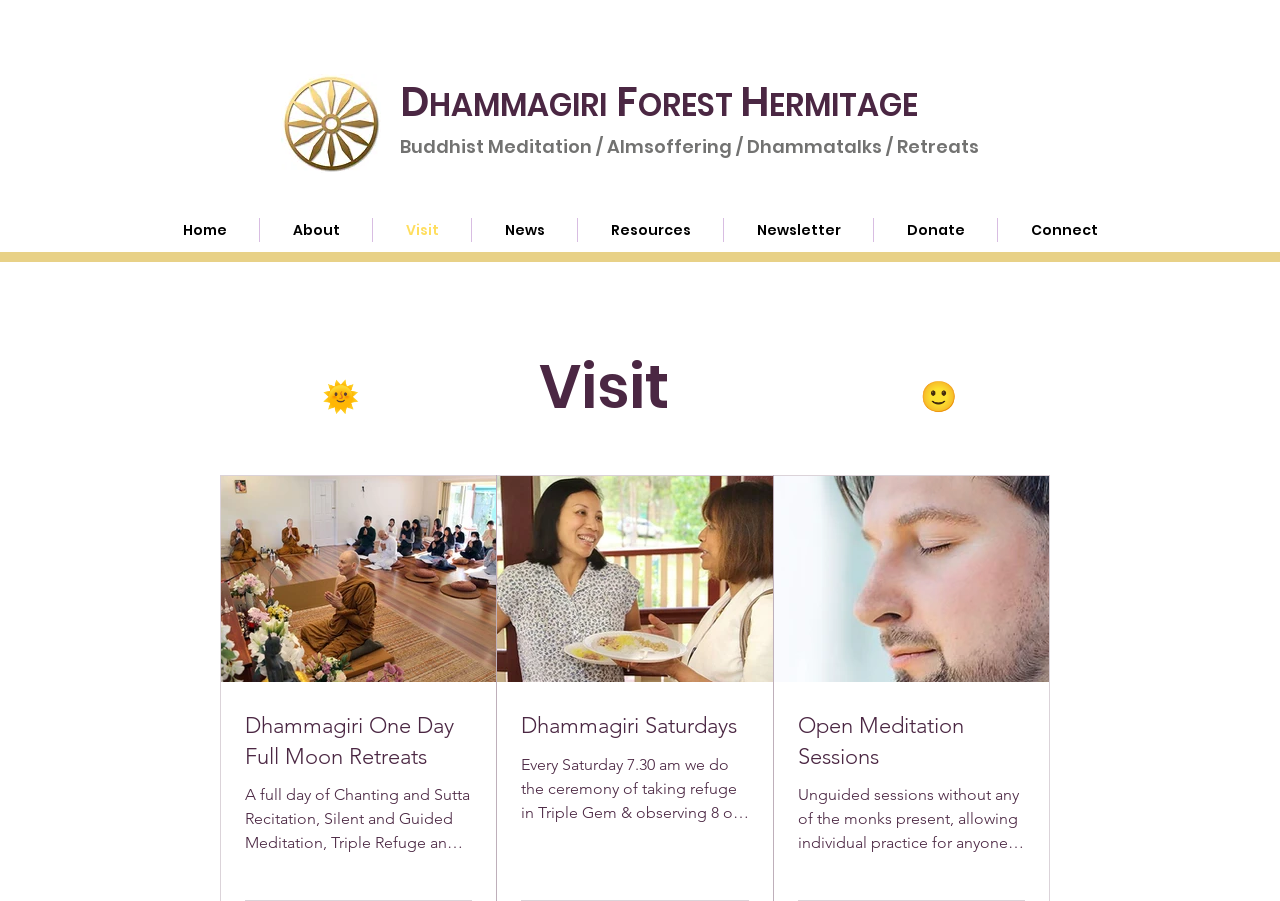From the given element description: "Open Meditation Sessions", find the bounding box for the UI element. Provide the coordinates as four float numbers between 0 and 1, in the order [left, top, right, bottom].

[0.623, 0.789, 0.801, 0.857]